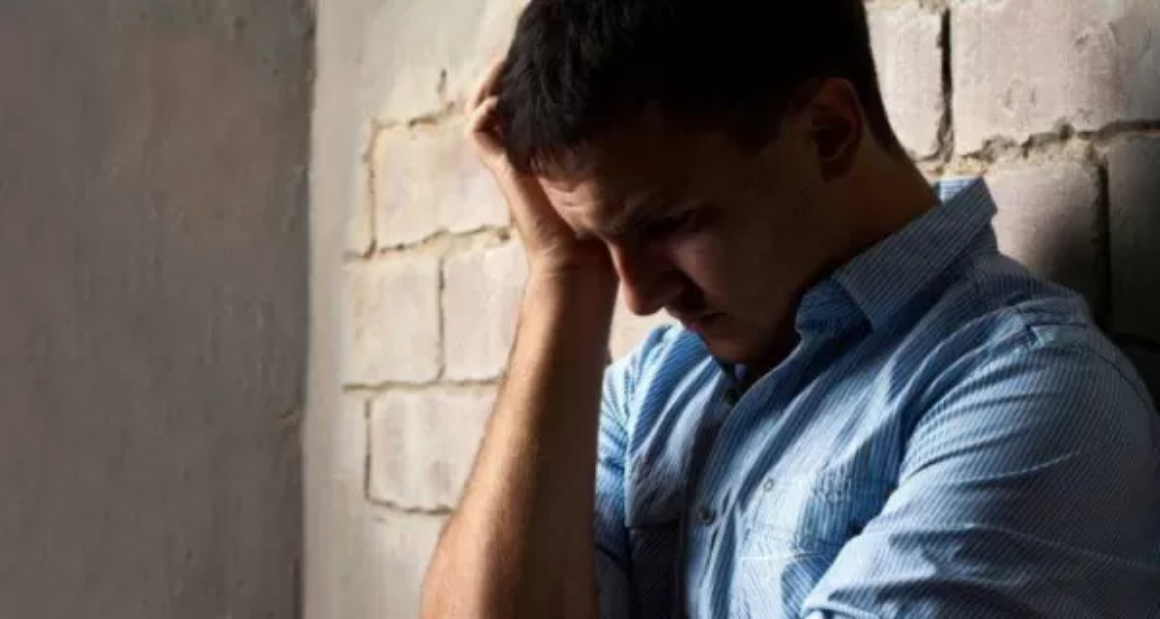What is the atmosphere of the scene? Analyze the screenshot and reply with just one word or a short phrase.

Somber